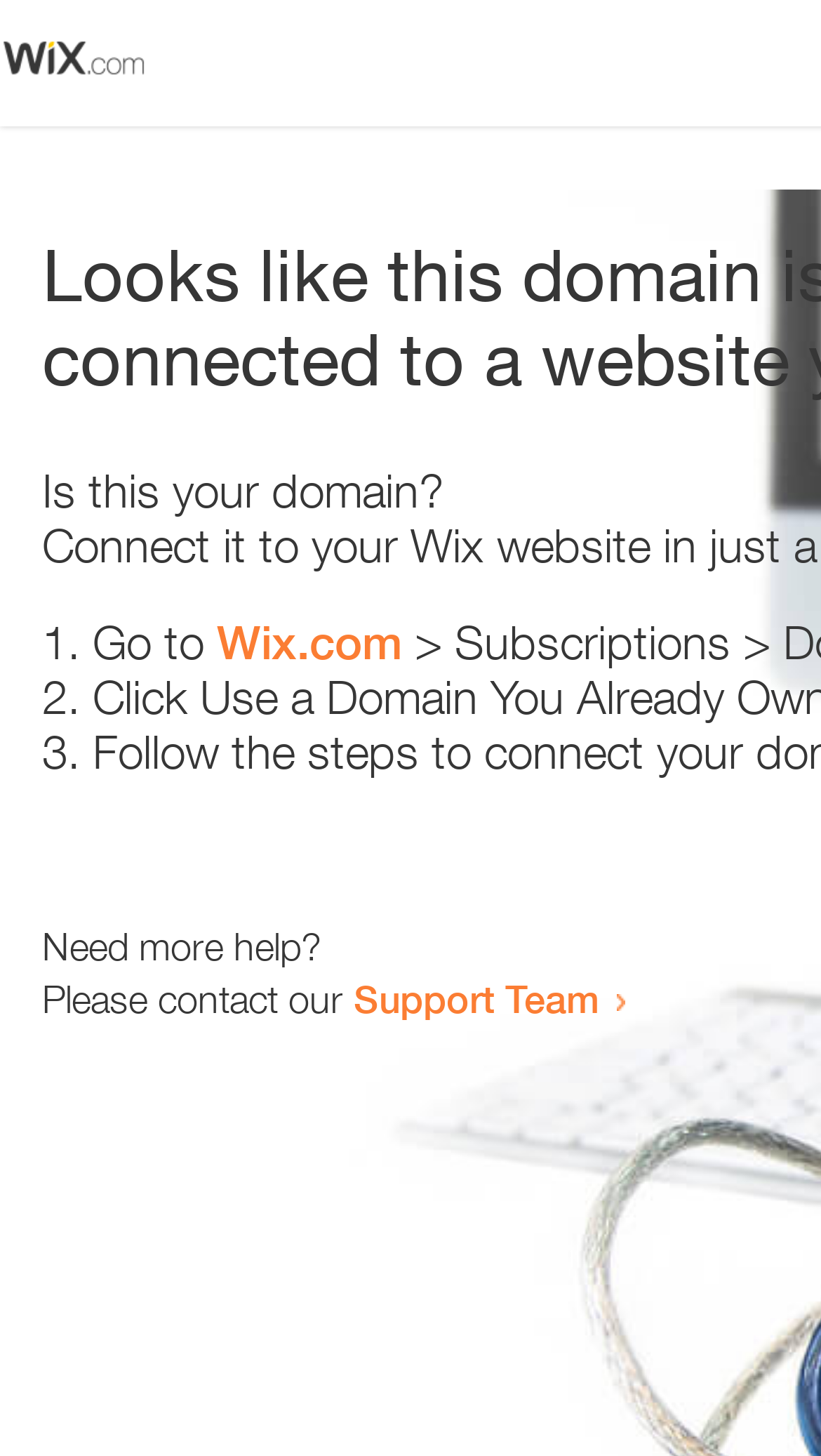Provide the bounding box coordinates of the HTML element described by the text: "Wix.com". The coordinates should be in the format [left, top, right, bottom] with values between 0 and 1.

[0.264, 0.422, 0.49, 0.46]